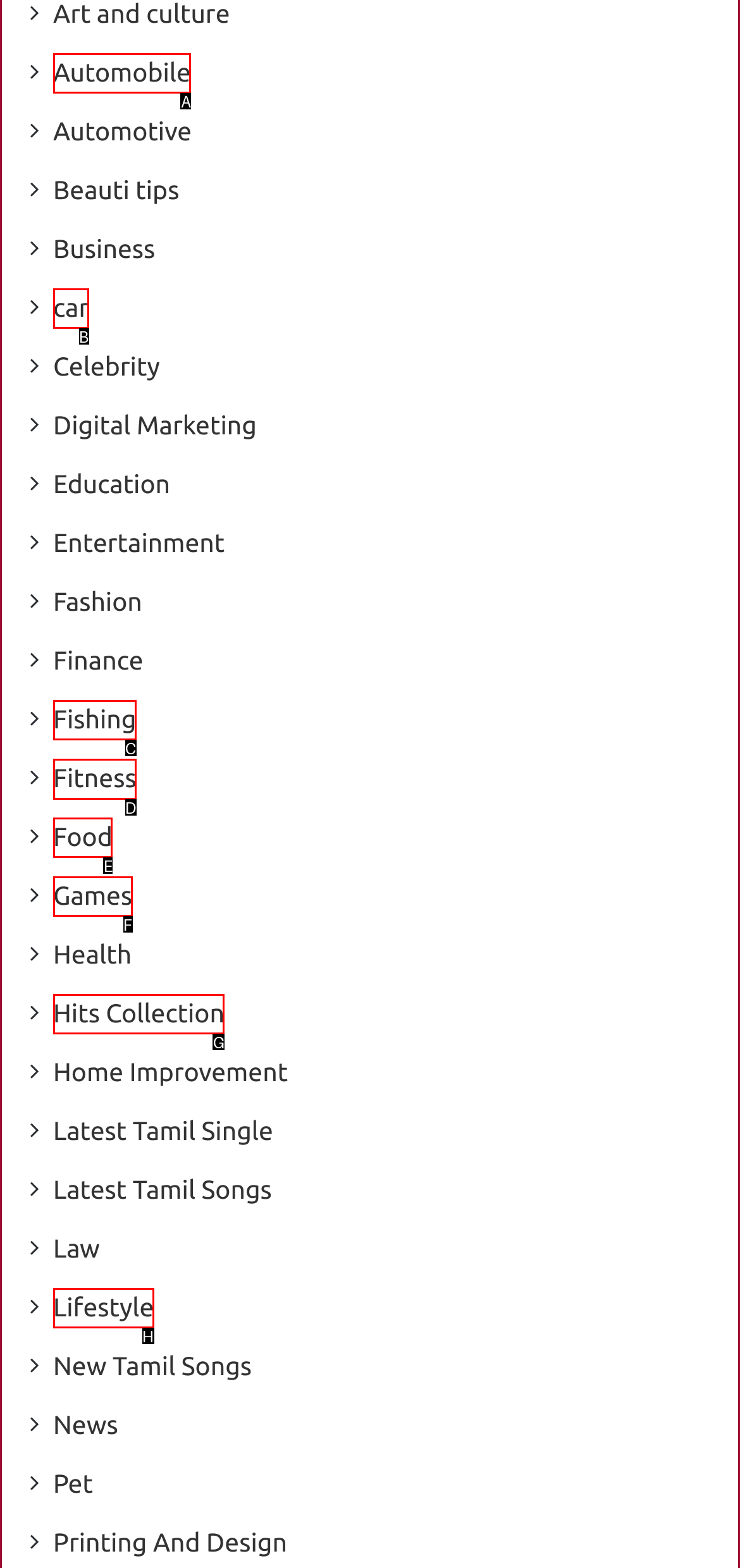Tell me the correct option to click for this task: Explore Fitness
Write down the option's letter from the given choices.

D